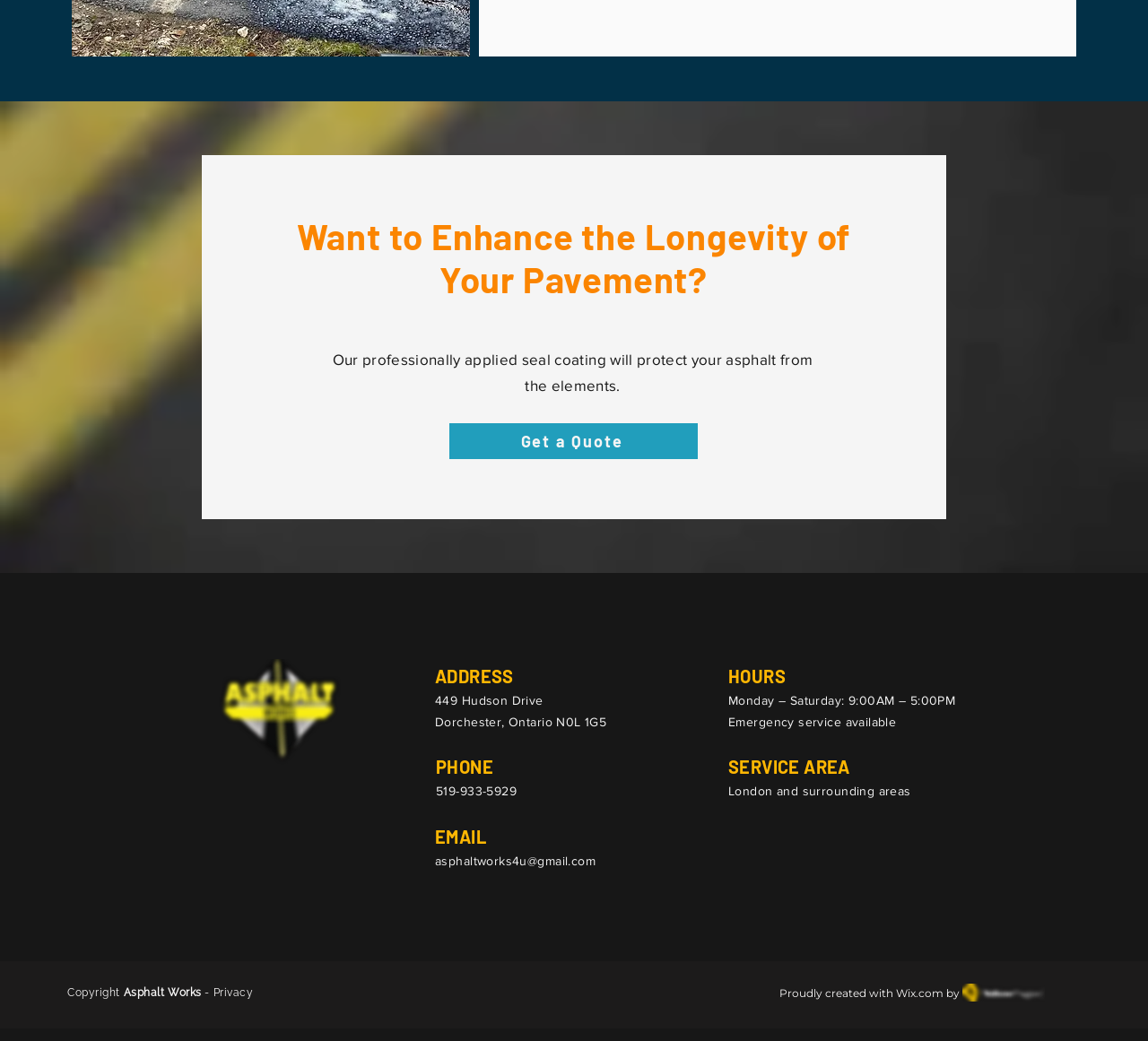Using the information in the image, give a detailed answer to the following question: What is the company's email address?

I found the email address by looking at the 'EMAIL' section on the webpage, where it is listed as a link.